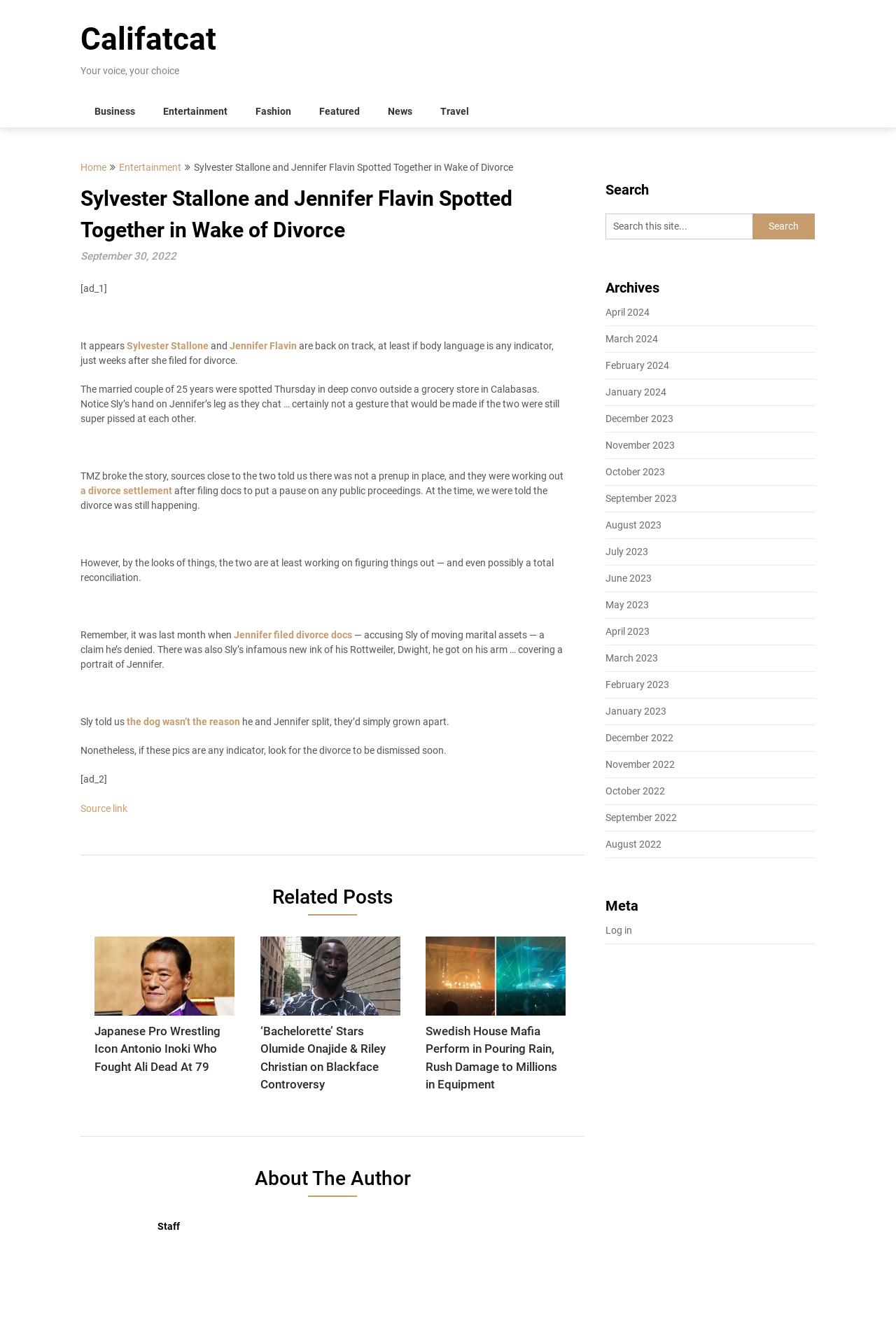What is the purpose of the textbox in the right sidebar?
Refer to the image and give a detailed response to the question.

The textbox in the right sidebar is accompanied by a button labeled 'Search' and a static text element 'Search this site...', indicating that its purpose is to allow users to search the website.